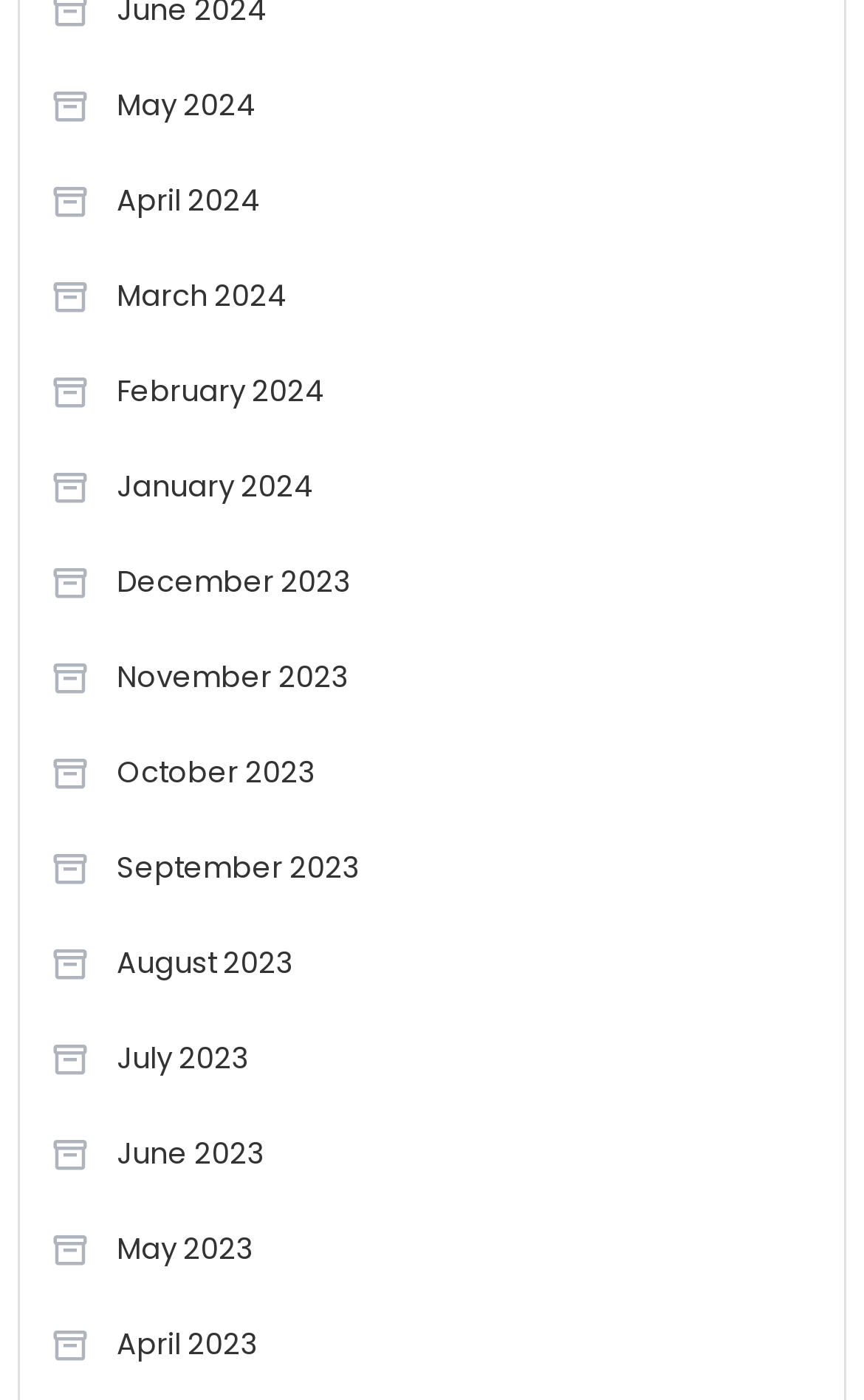Specify the bounding box coordinates of the element's area that should be clicked to execute the given instruction: "View May 2024". The coordinates should be four float numbers between 0 and 1, i.e., [left, top, right, bottom].

[0.058, 0.051, 0.297, 0.101]